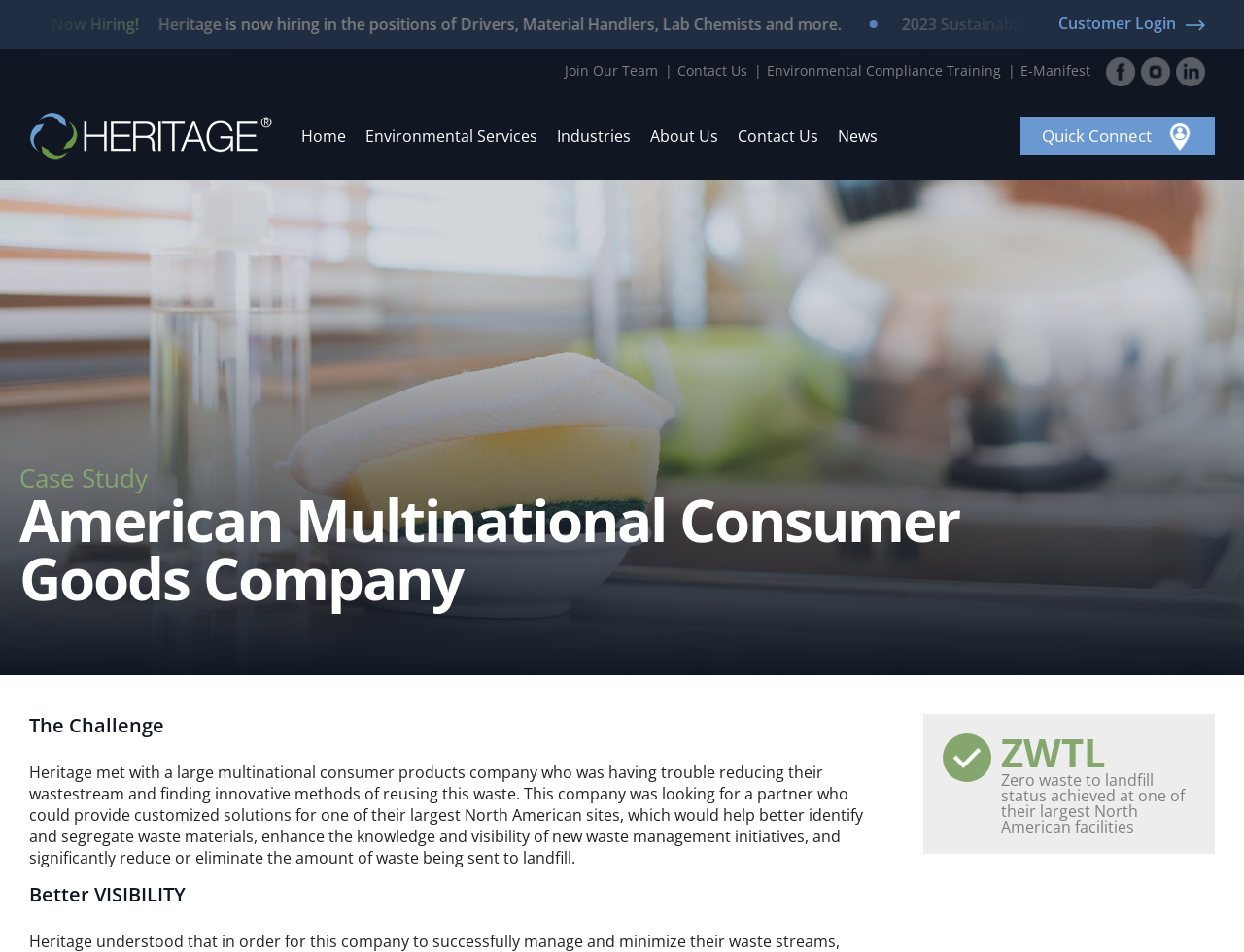Give a short answer using one word or phrase for the question:
What is the status achieved at one of the company's largest North American facilities?

Zero waste to landfill